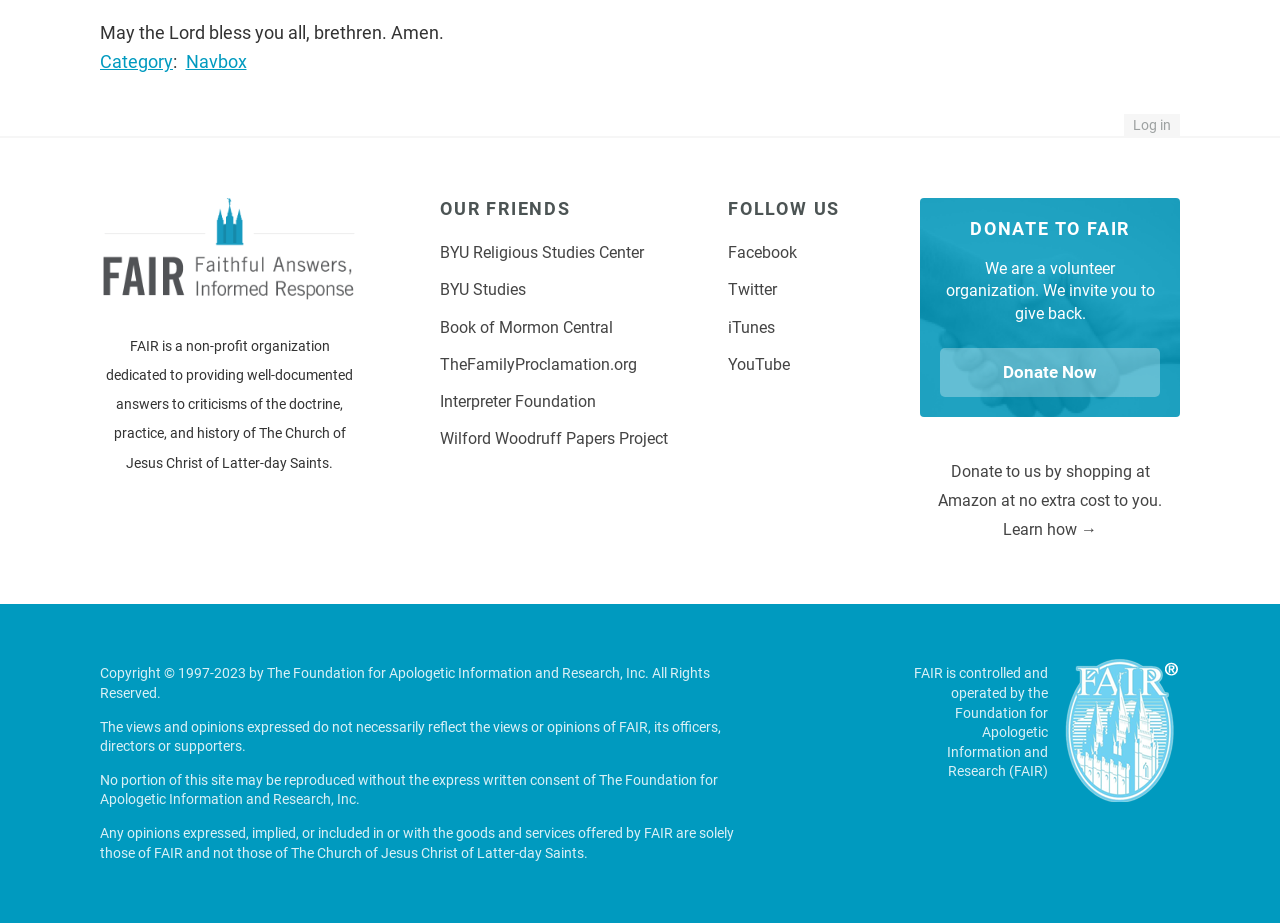Please examine the image and answer the question with a detailed explanation:
What is the copyright year range of the website?

The copyright information is located in the site footer section, which states 'Copyright © 1997-2023 by The Foundation for Apologetic Information and Research, Inc. All Rights Reserved.'